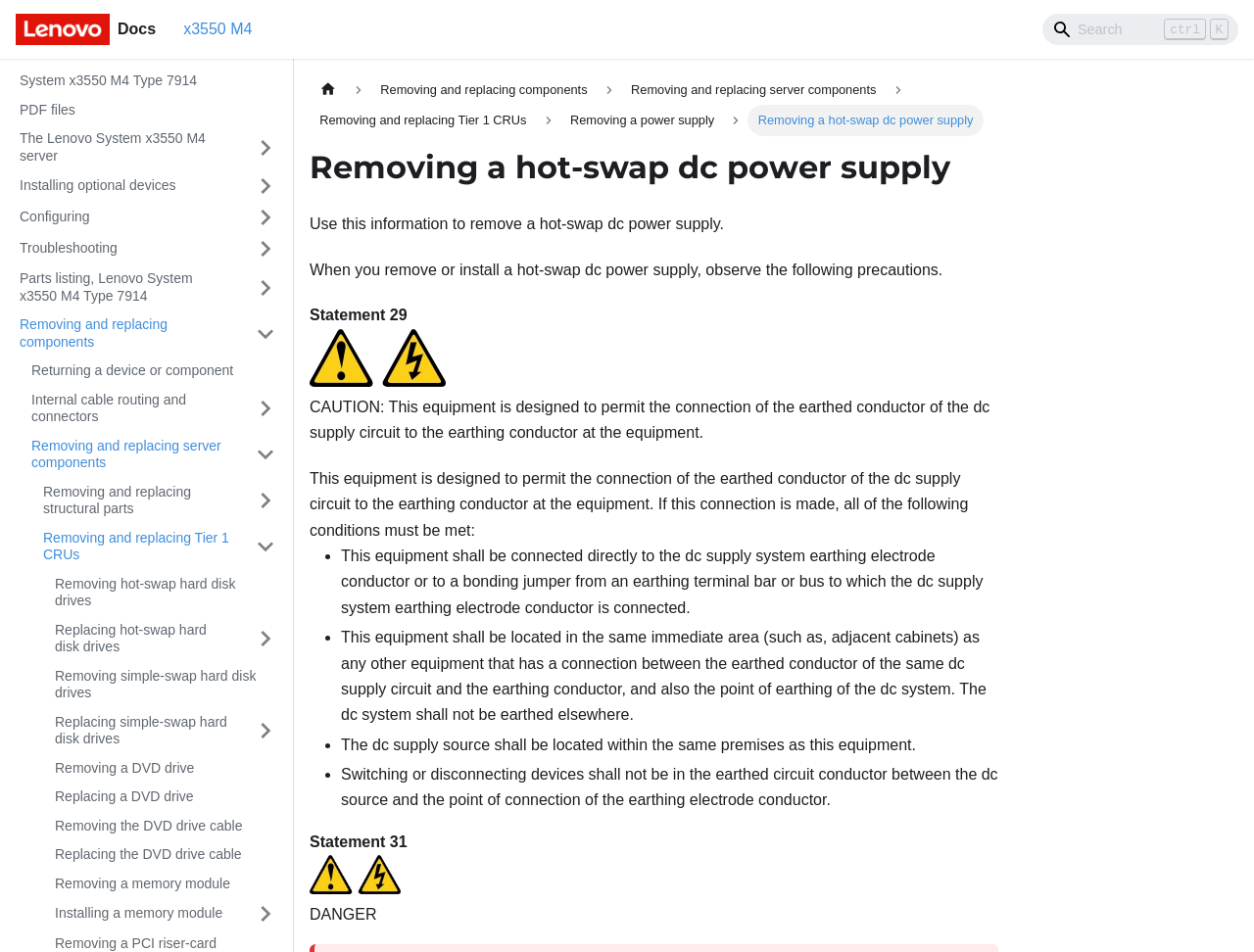Examine the image and give a thorough answer to the following question:
What is the condition for connecting the earthed conductor to the earthing conductor?

The webpage states that if the connection is made, four conditions must be met: the equipment shall be connected directly to the dc supply system earthing electrode conductor, located in the same immediate area as other equipment with similar connections, the dc system shall not be earthed elsewhere, and the dc supply source shall be located within the same premises as the equipment.